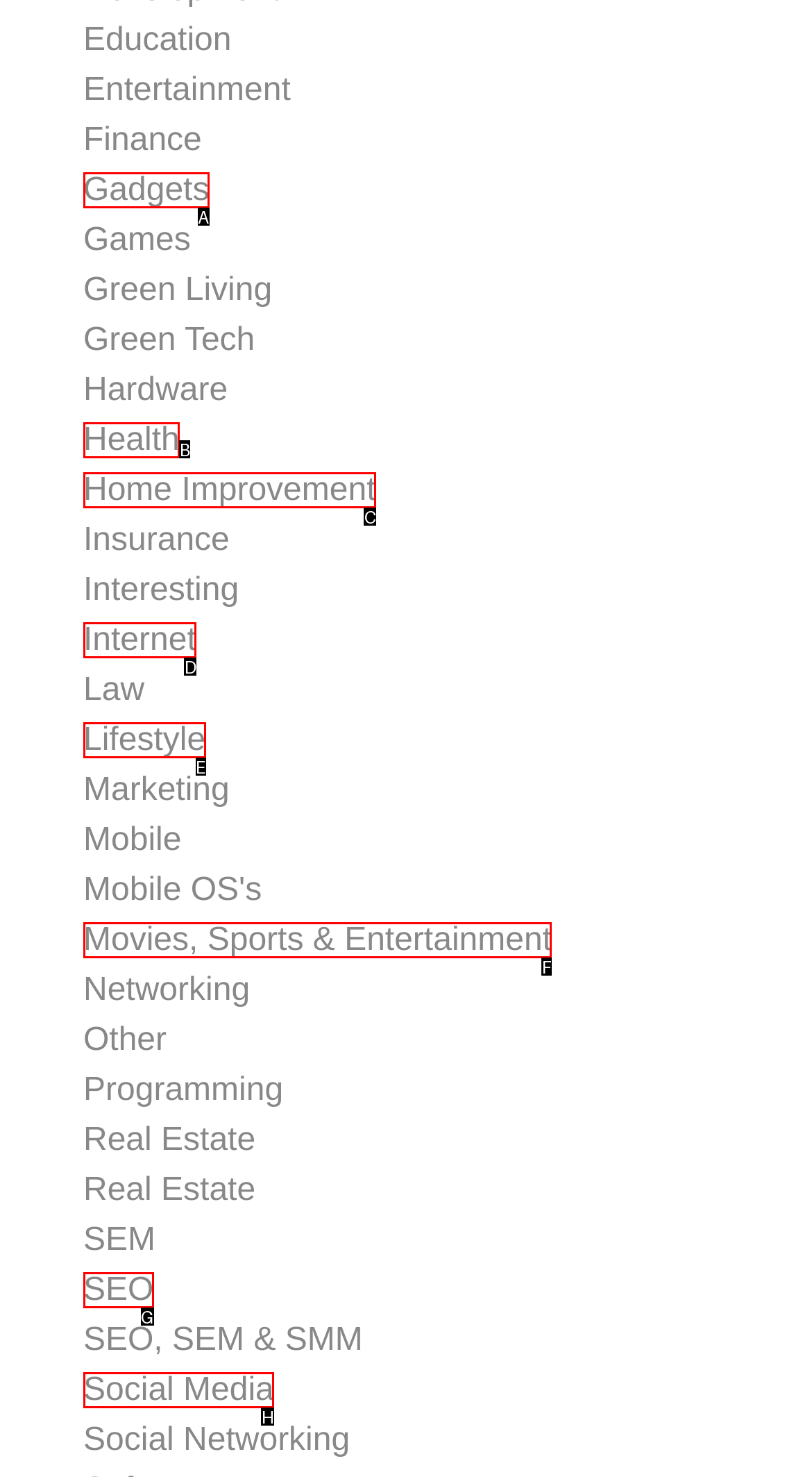Identify the HTML element that corresponds to the description: SEO Provide the letter of the correct option directly.

G